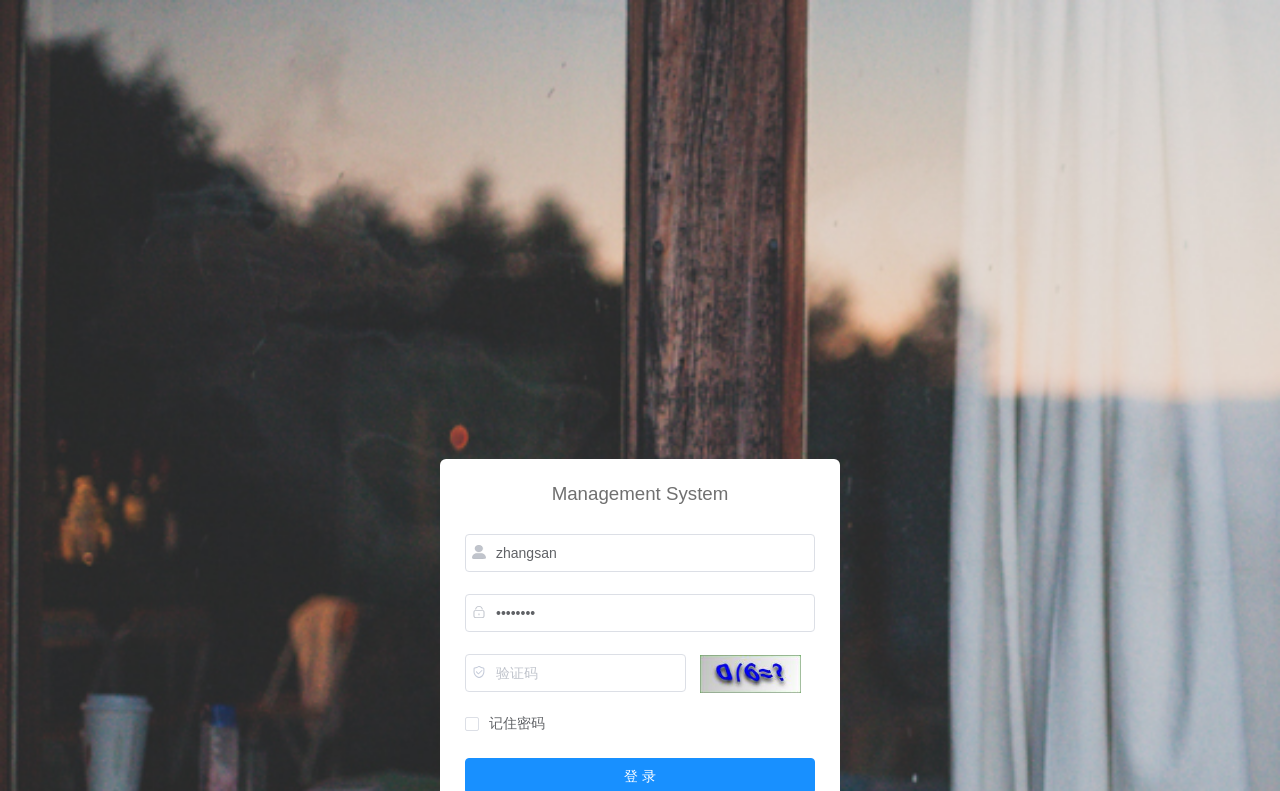Identify and provide the bounding box coordinates of the UI element described: "WOODEN WATCHES". The coordinates should be formatted as [left, top, right, bottom], with each number being a float between 0 and 1.

None